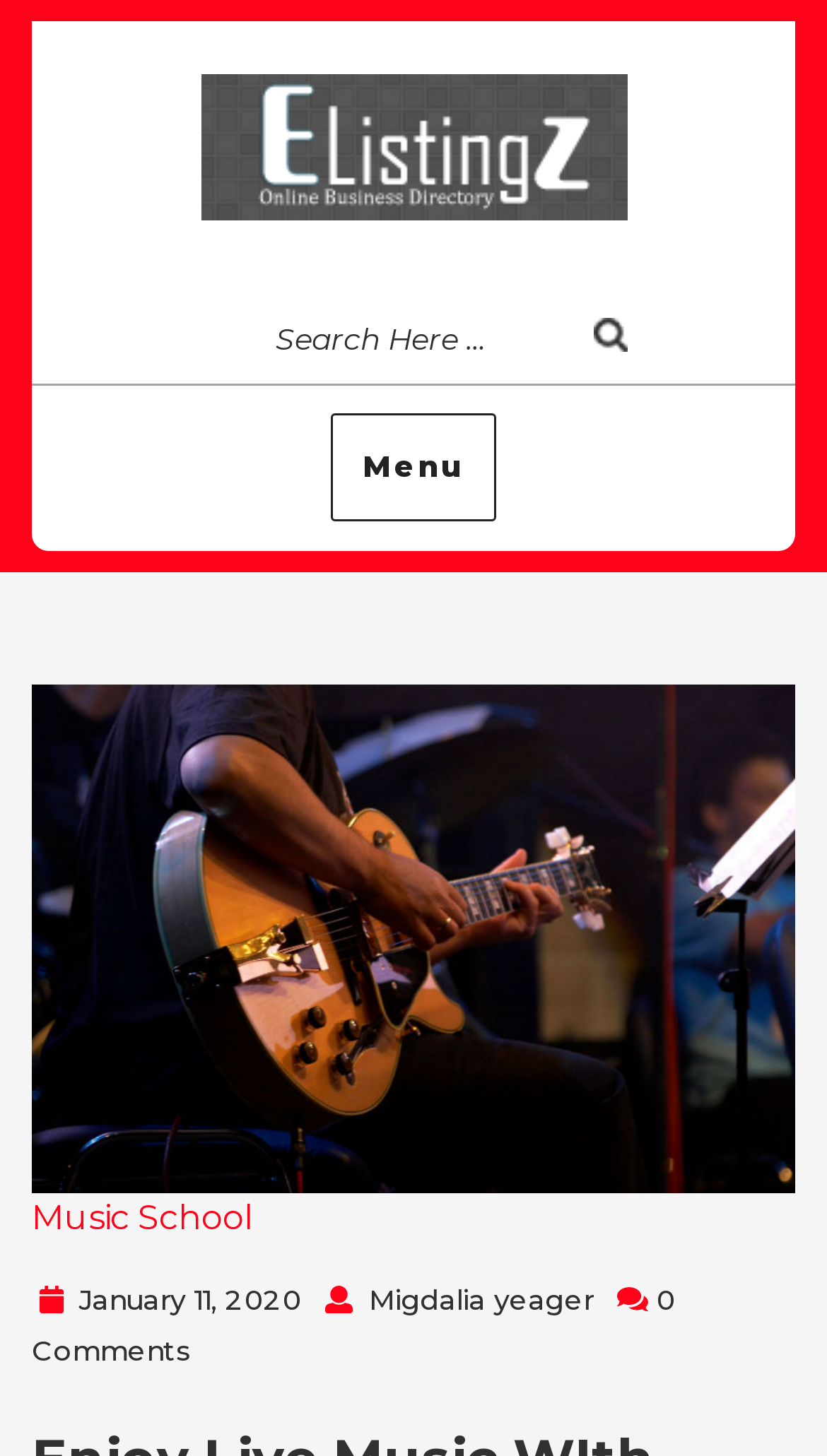Using the description: "alt="Elistingz"", identify the bounding box of the corresponding UI element in the screenshot.

[0.242, 0.085, 0.758, 0.113]